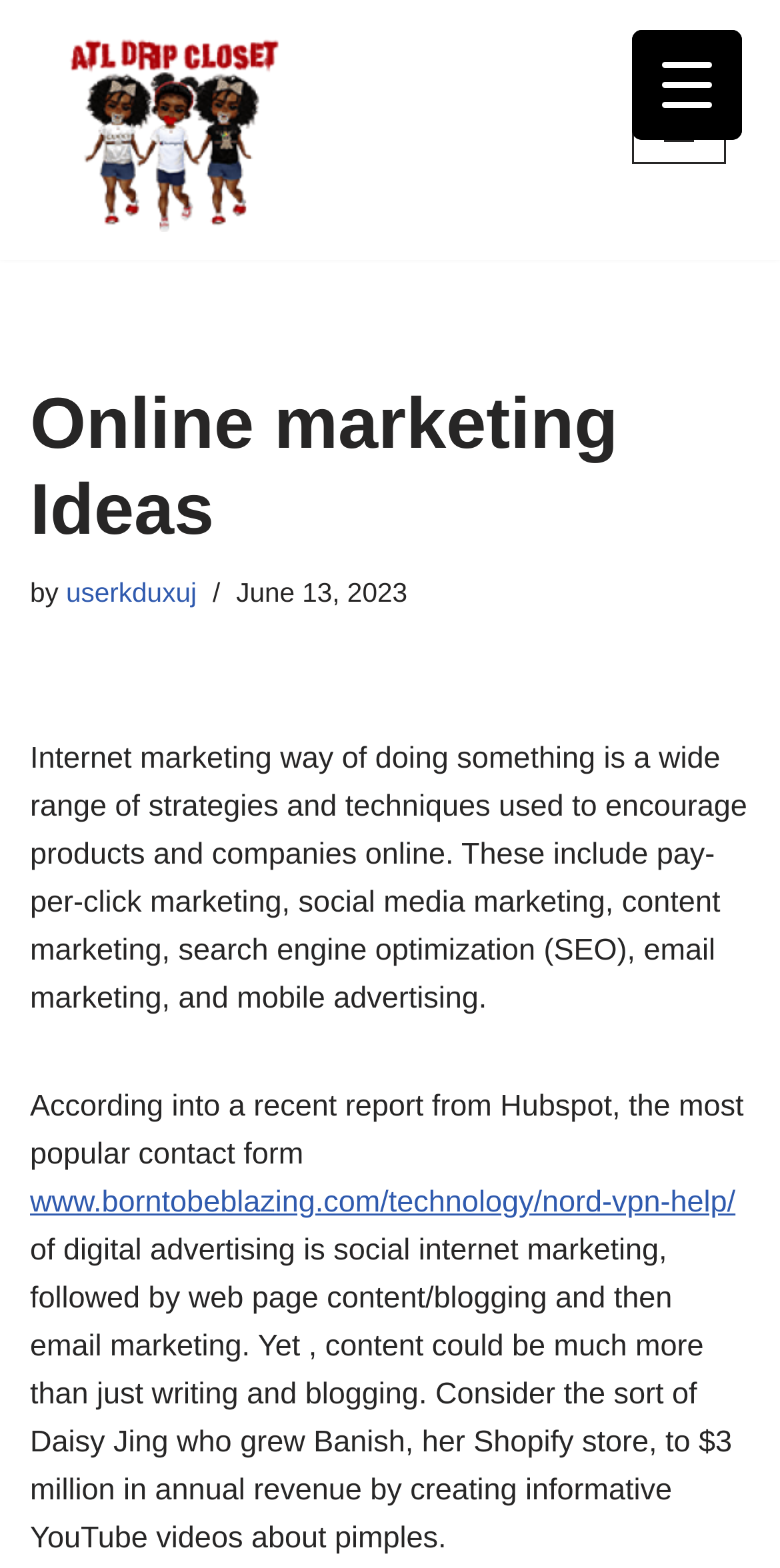Who is the author of this webpage?
Respond to the question with a well-detailed and thorough answer.

The author of this webpage is mentioned as 'userkduxuj' in the navigation menu section, which provides information about the webpage's creator.